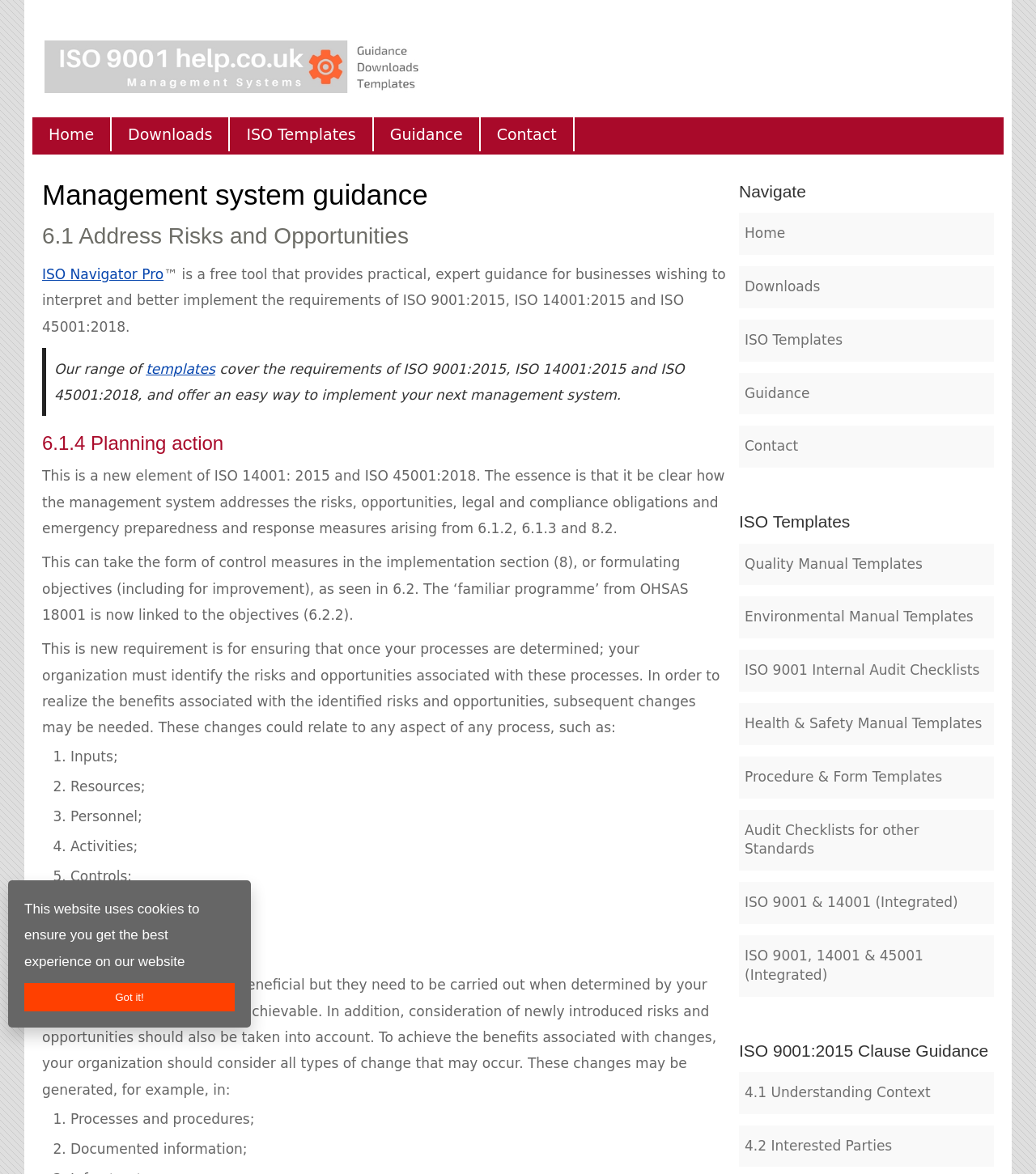Please give a succinct answer to the question in one word or phrase:
What are the types of changes that may occur in an organization?

Processes, documented information, etc.